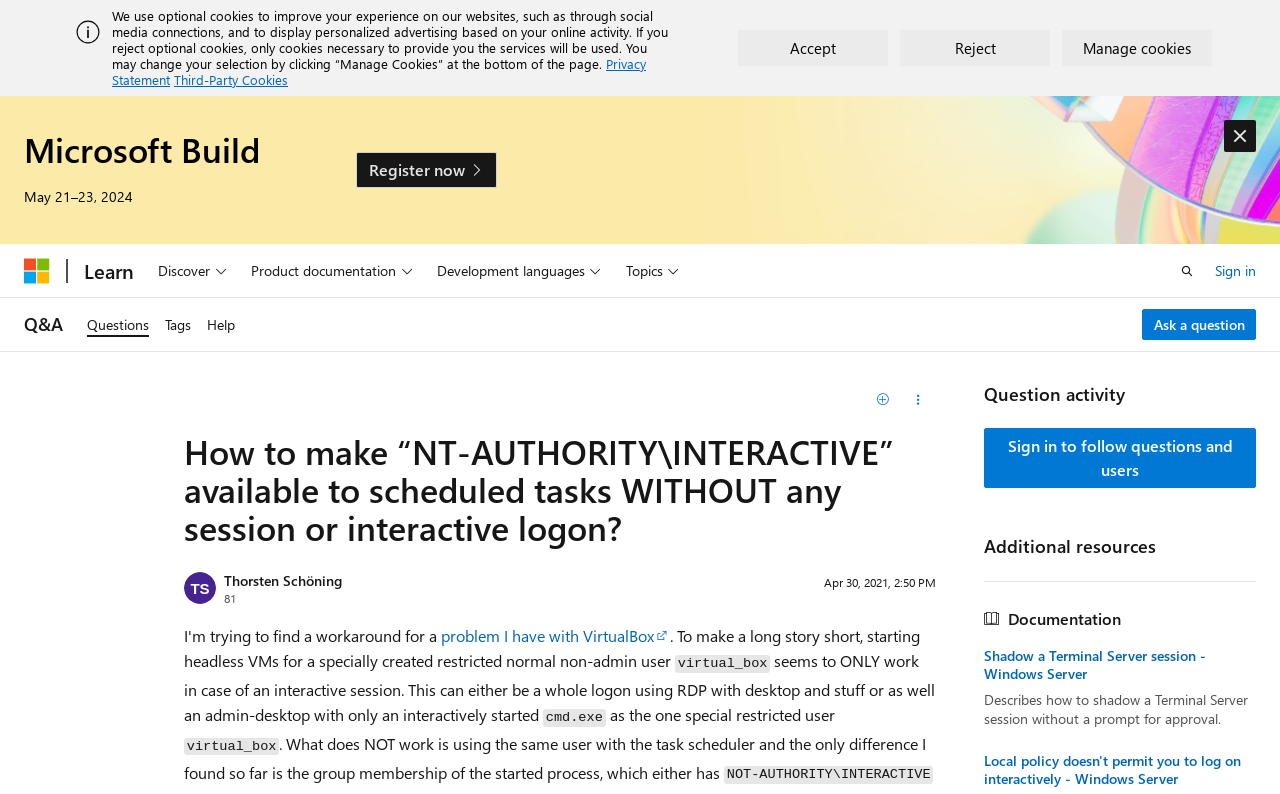Elaborate on the webpage's design and content in a detailed caption.

This webpage appears to be a question and answer forum, specifically a Microsoft Q&A page. At the top, there is a banner with a warning message about cookies, accompanied by an image and several buttons to manage cookie preferences. Below this, there is a heading that reads "Microsoft Build" with a date "May 21-23, 2024" and a "Register now" link.

On the left side, there is a navigation menu with links to "Microsoft", "Learn", and "Global" categories. The "Global" category has a dropdown menu with buttons for "Discover", "Product documentation", "Development languages", and "Topics".

In the main content area, there is a question titled "How to make “NT-AUTHORITY\\INTERACTIVE” available to scheduled tasks WITHOUT any session or interactive logon?" asked by "Thorsten Schöning" with 81 reputation points. The question is dated "Apr 30, 2021, 2:50 PM". The question text describes a problem with VirtualBox and asks for a workaround.

Below the question, there are several related links and resources, including a section titled "Question activity" and another titled "Additional resources". The "Additional resources" section has a link to a documentation page about shadowing a Terminal Server session and another link to a page about local policy not permitting interactive logon.

On the right side, there is a search bar and a link to sign in. At the bottom of the page, there is a "Manage Cookies" button.